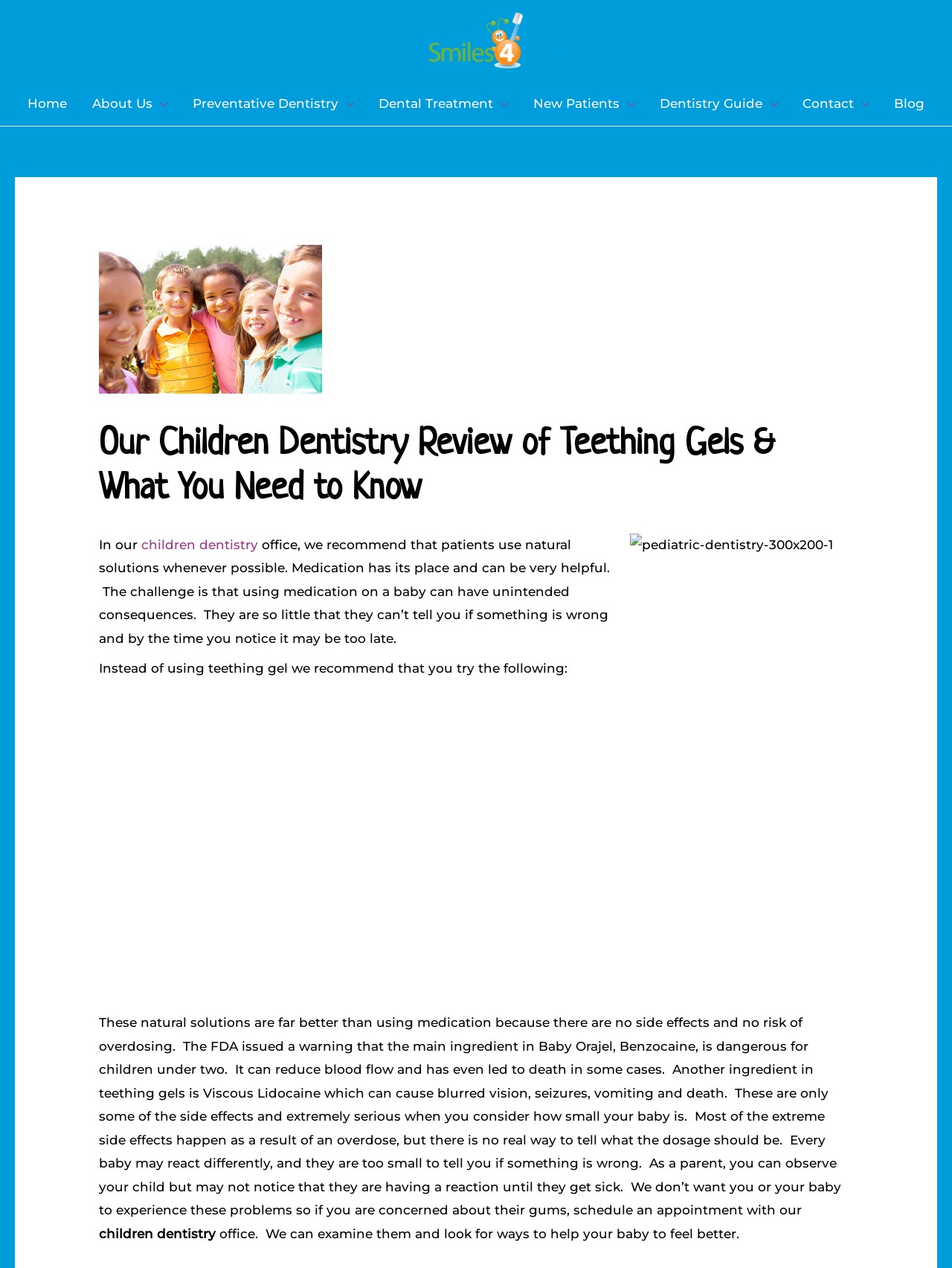Determine the bounding box for the UI element that matches this description: "children dentistry".

[0.149, 0.424, 0.271, 0.435]